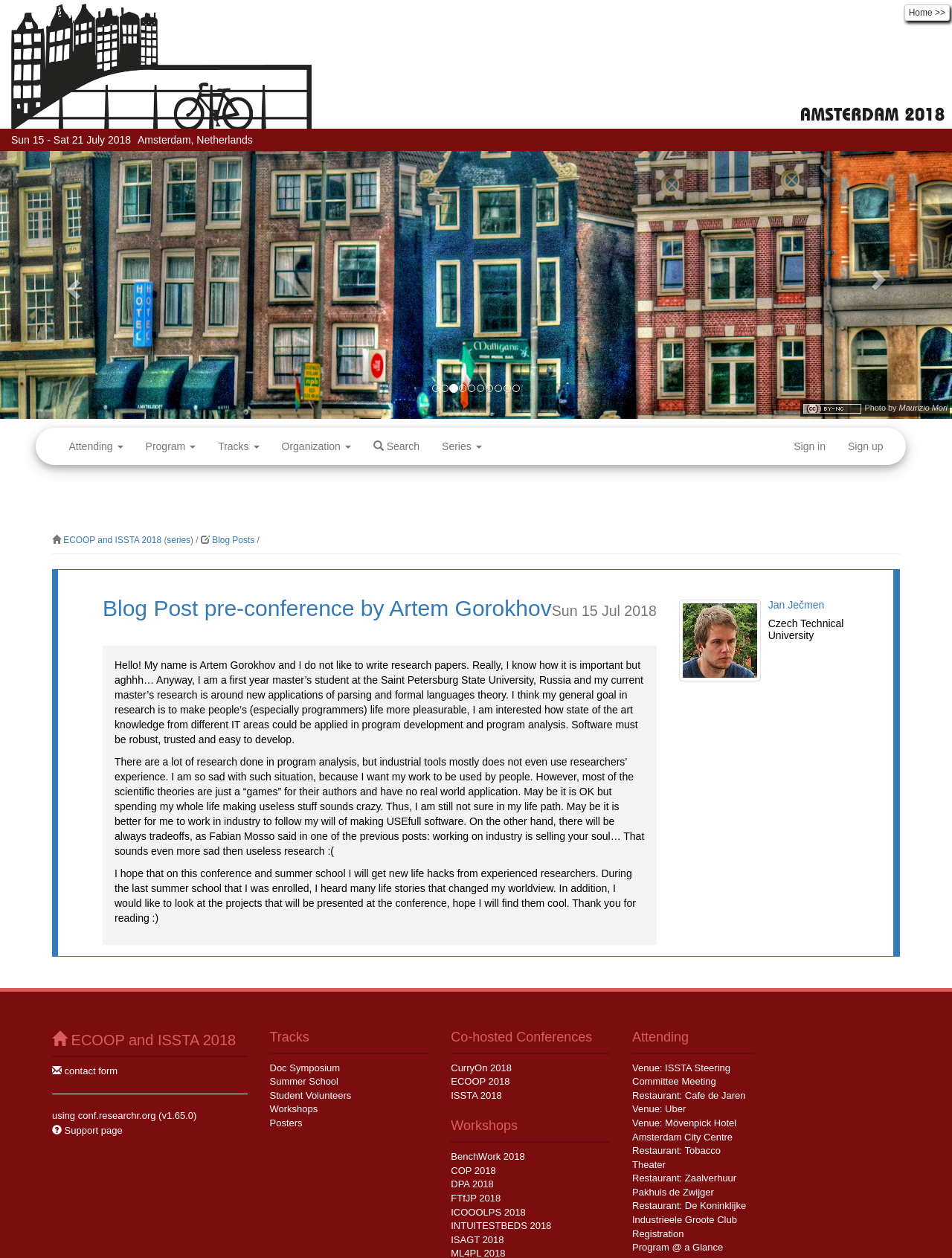Respond to the following question with a brief word or phrase:
What is the author's name of the blog post?

Artem Gorokhov